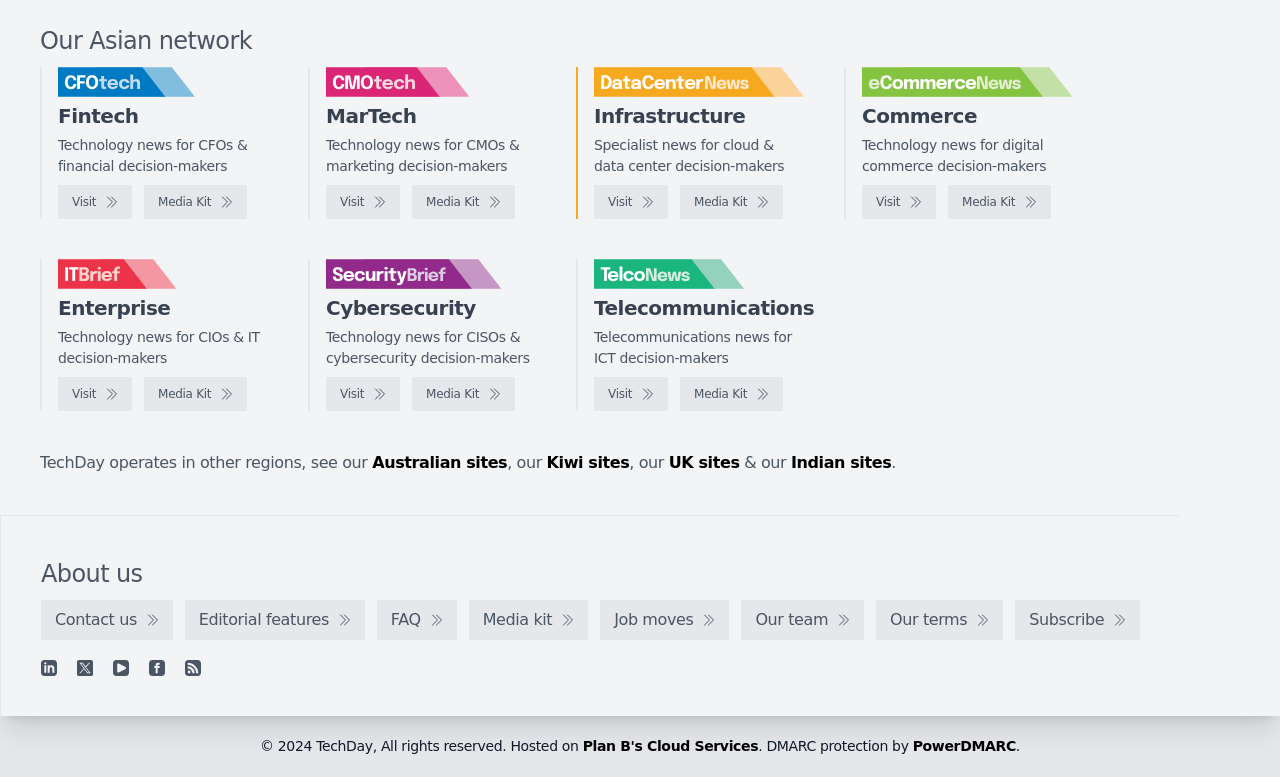Please locate the bounding box coordinates of the element that needs to be clicked to achieve the following instruction: "Read news about vintage cars". The coordinates should be four float numbers between 0 and 1, i.e., [left, top, right, bottom].

None